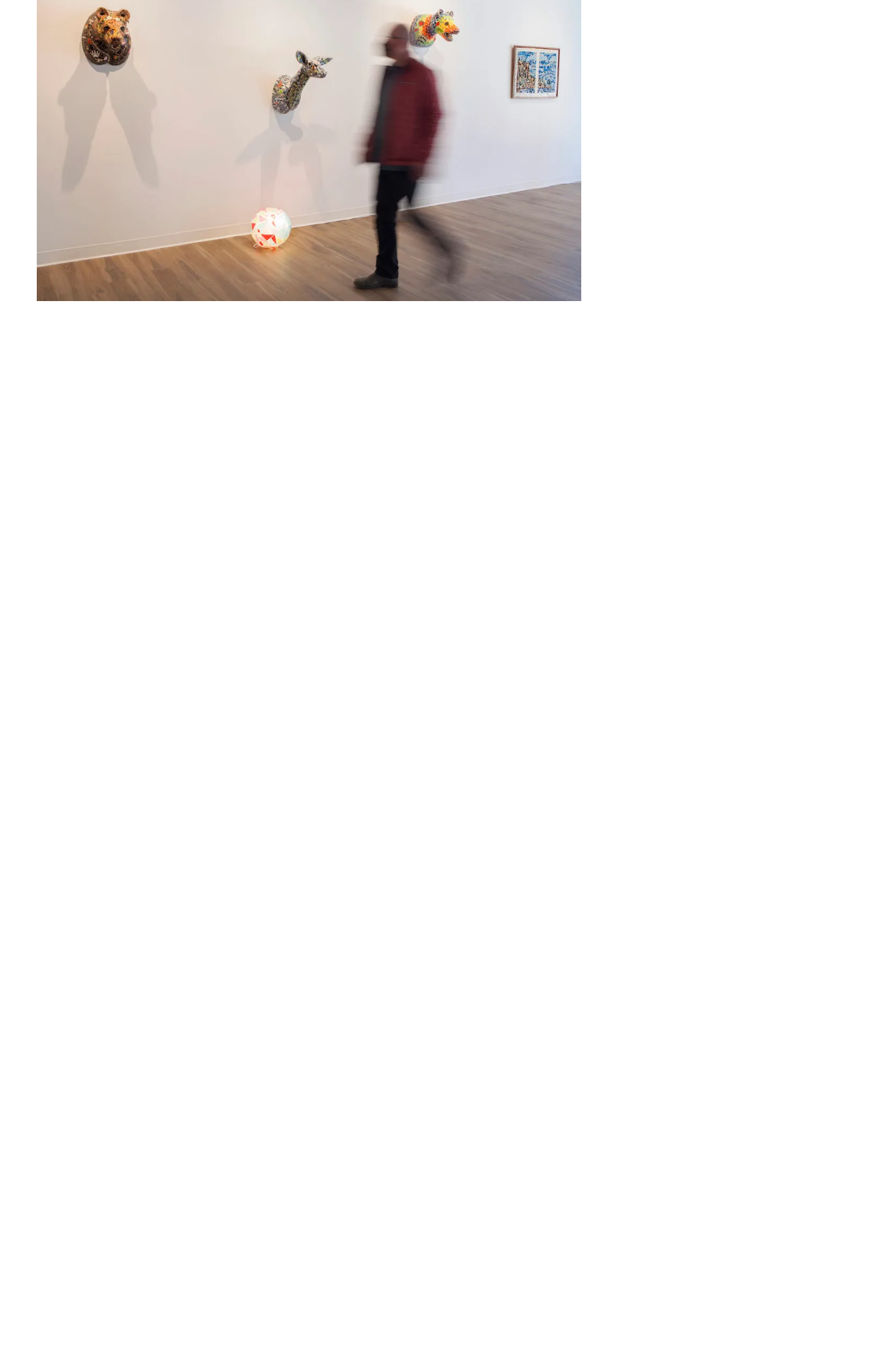Identify the bounding box coordinates of the part that should be clicked to carry out this instruction: "check the weasel sculptures".

[0.659, 0.461, 0.959, 0.589]